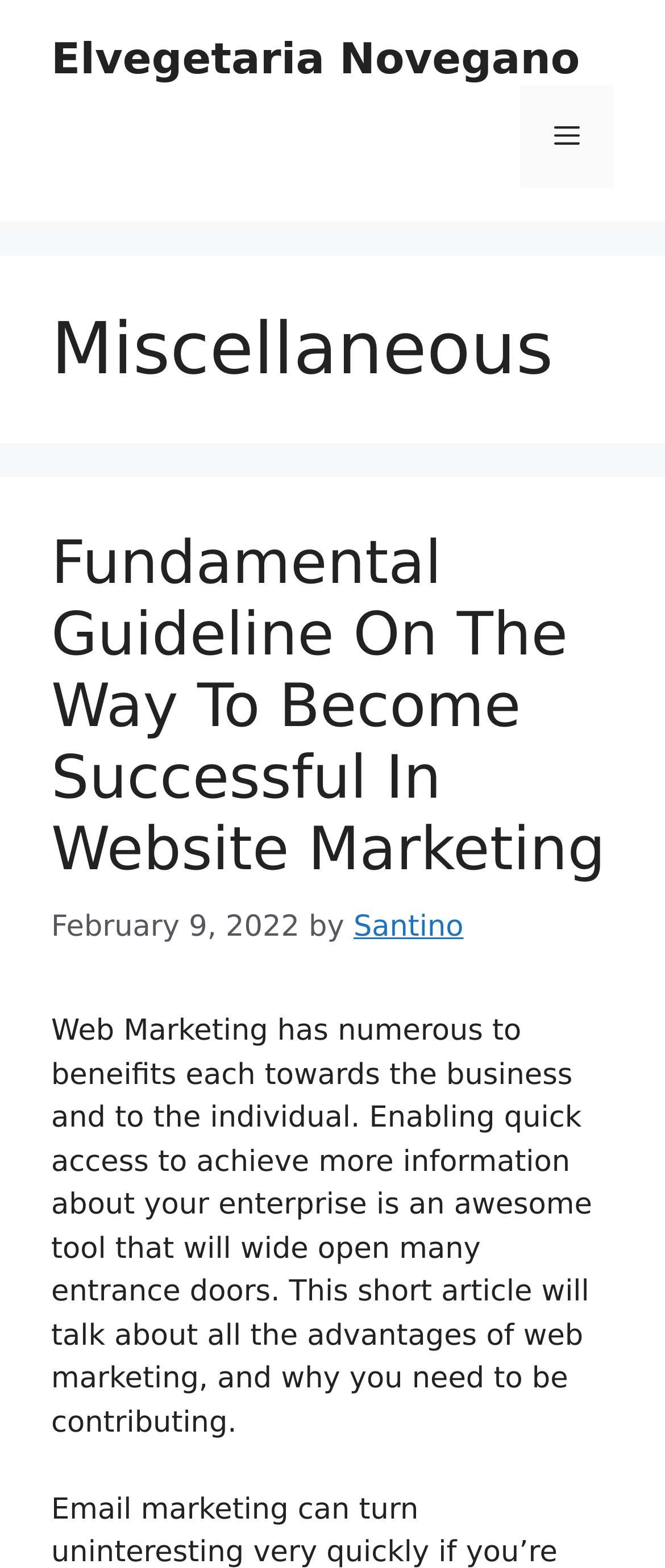Determine the bounding box for the described HTML element: "Santino". Ensure the coordinates are four float numbers between 0 and 1 in the format [left, top, right, bottom].

[0.532, 0.58, 0.697, 0.602]